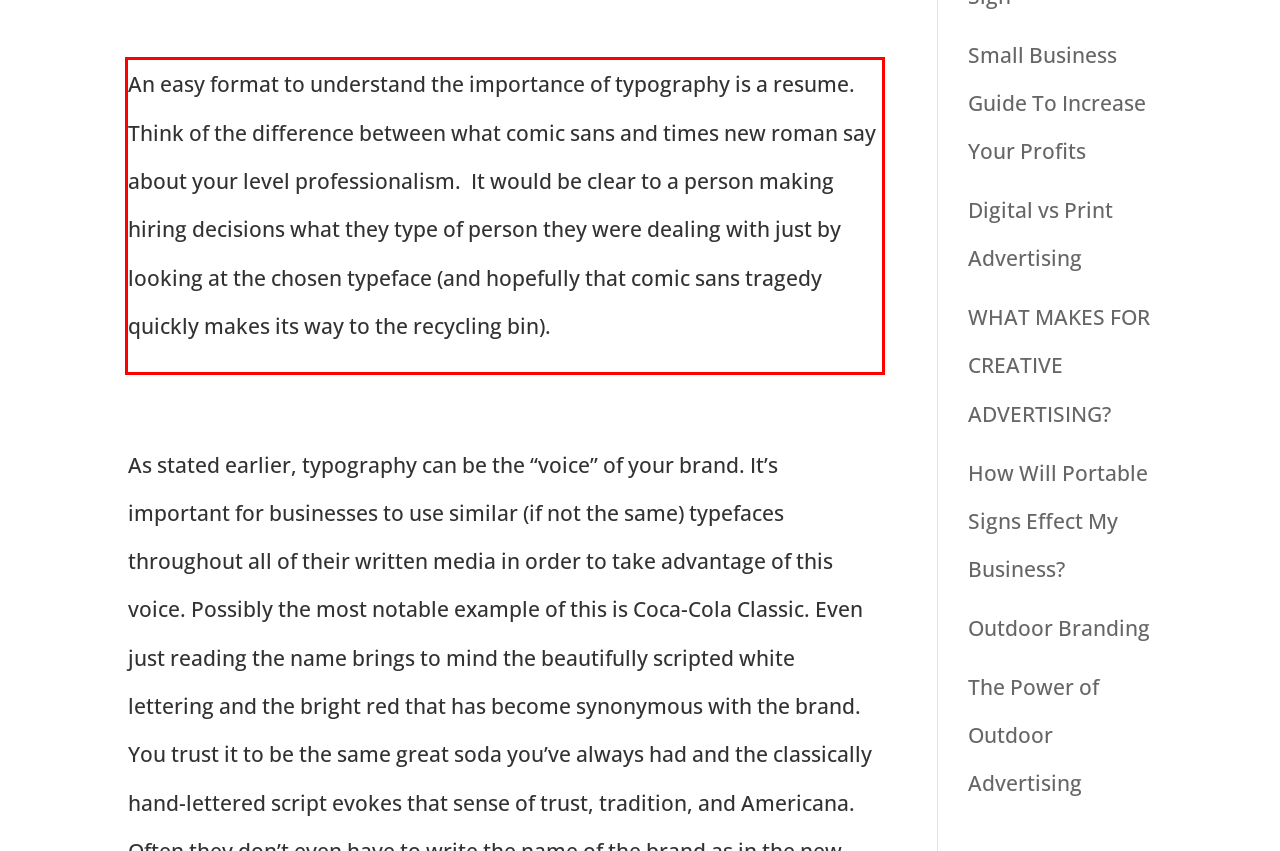There is a UI element on the webpage screenshot marked by a red bounding box. Extract and generate the text content from within this red box.

An easy format to understand the importance of typography is a resume. Think of the difference between what comic sans and times new roman say about your level professionalism. It would be clear to a person making hiring decisions what they type of person they were dealing with just by looking at the chosen typeface (and hopefully that comic sans tragedy quickly makes its way to the recycling bin).